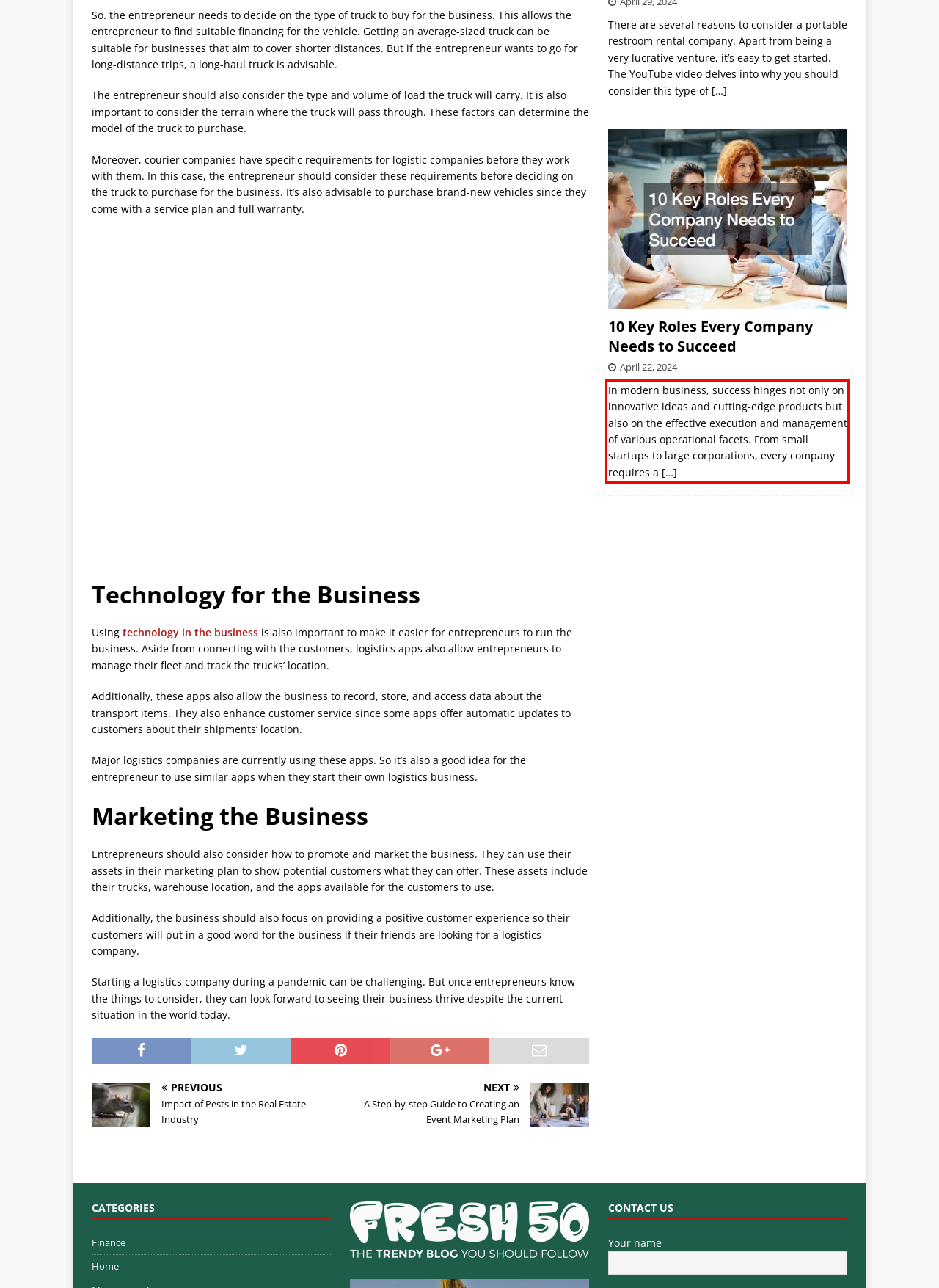Please examine the webpage screenshot and extract the text within the red bounding box using OCR.

In modern business, success hinges not only on innovative ideas and cutting-edge products but also on the effective execution and management of various operational facets. From small startups to large corporations, every company requires a […]